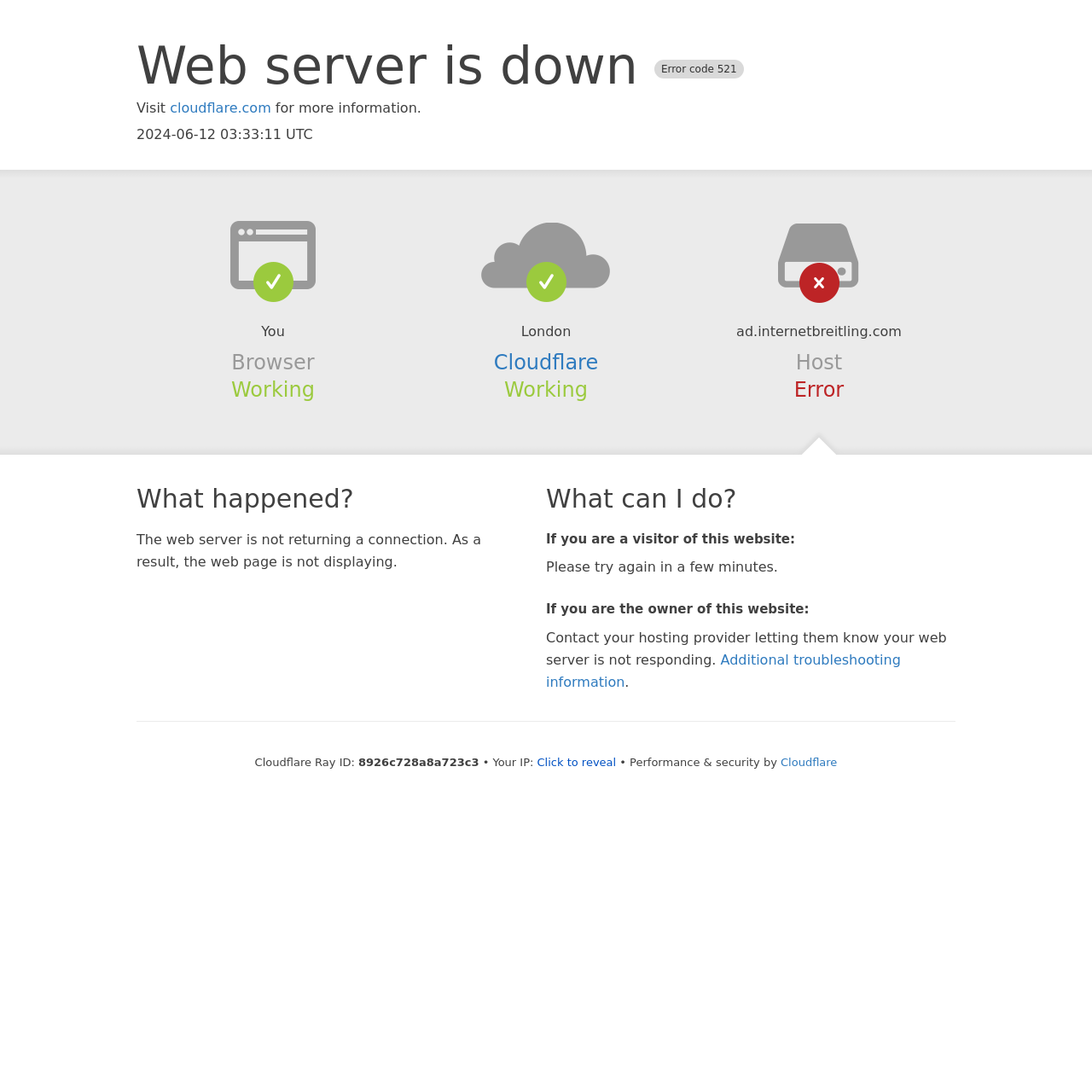Provide a thorough description of this webpage.

The webpage displays an error message indicating that the web server is down, with an error code of 521. At the top of the page, there is a heading that reads "Web server is down Error code 521". Below this heading, there is a link to cloudflare.com, accompanied by a brief message that says "Visit ... for more information."

On the left side of the page, there are several sections of text and links. The first section has a heading that says "Browser" and indicates that it is working. Below this, there is a section with a heading that says "Cloudflare" and also indicates that it is working. Next to this section, there is a section with a heading that says "Host" and indicates that it has an error.

Further down the page, there are three sections with headings that ask "What happened?", "What can I do?", and provide additional information and instructions. The "What happened?" section explains that the web server is not returning a connection, causing the webpage to not display. The "What can I do?" section provides different instructions for visitors and owners of the website. Visitors are advised to try again in a few minutes, while owners are advised to contact their hosting provider.

At the bottom of the page, there is a section with technical information, including a Cloudflare Ray ID and the visitor's IP address, which can be revealed by clicking a button. The page also displays a message that says "Performance & security by Cloudflare" with a link to Cloudflare.